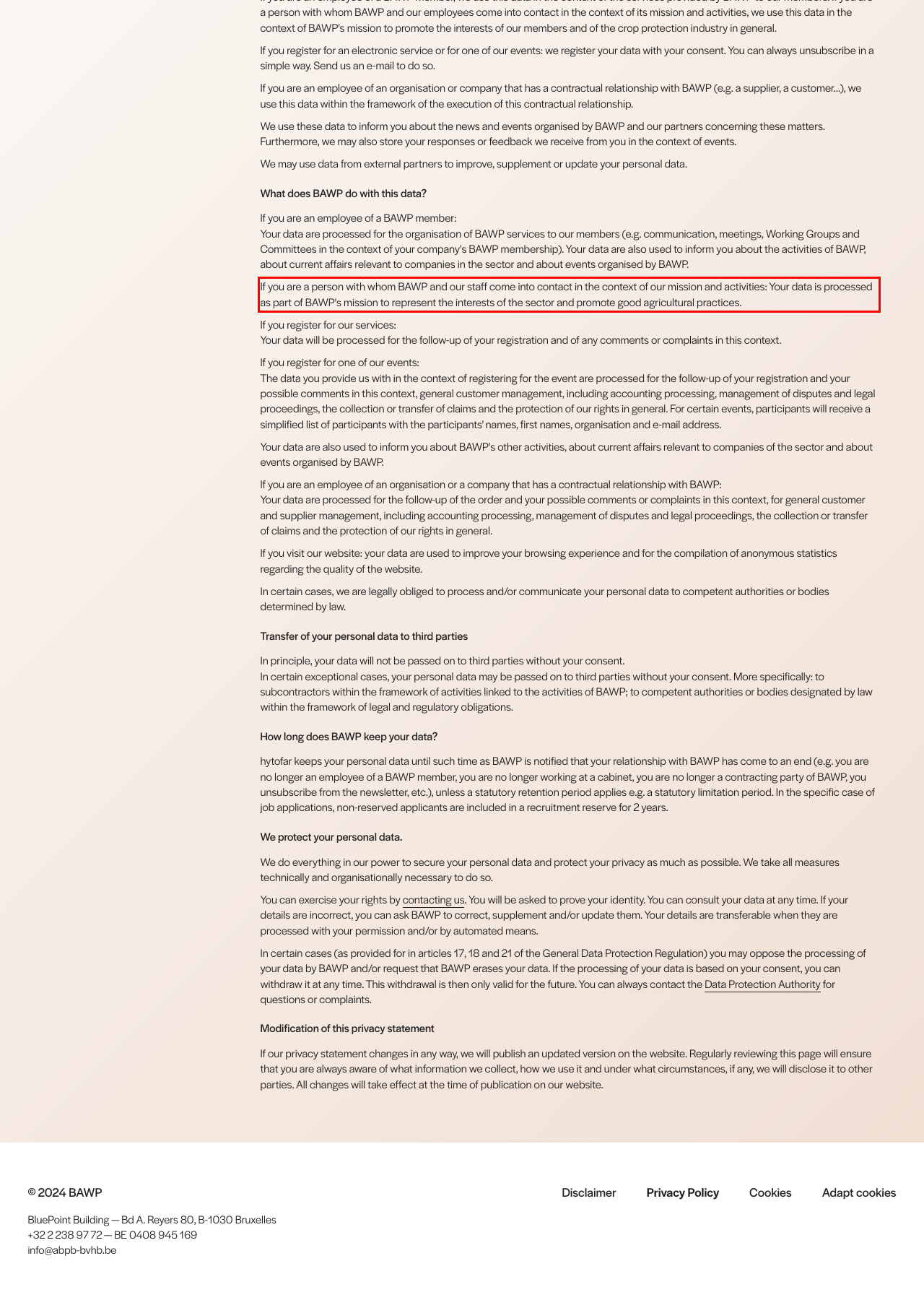Observe the screenshot of the webpage that includes a red rectangle bounding box. Conduct OCR on the content inside this red bounding box and generate the text.

If you are a person with whom BAWP and our staff come into contact in the context of our mission and activities: Your data is processed as part of BAWP's mission to represent the interests of the sector and promote good agricultural practices.